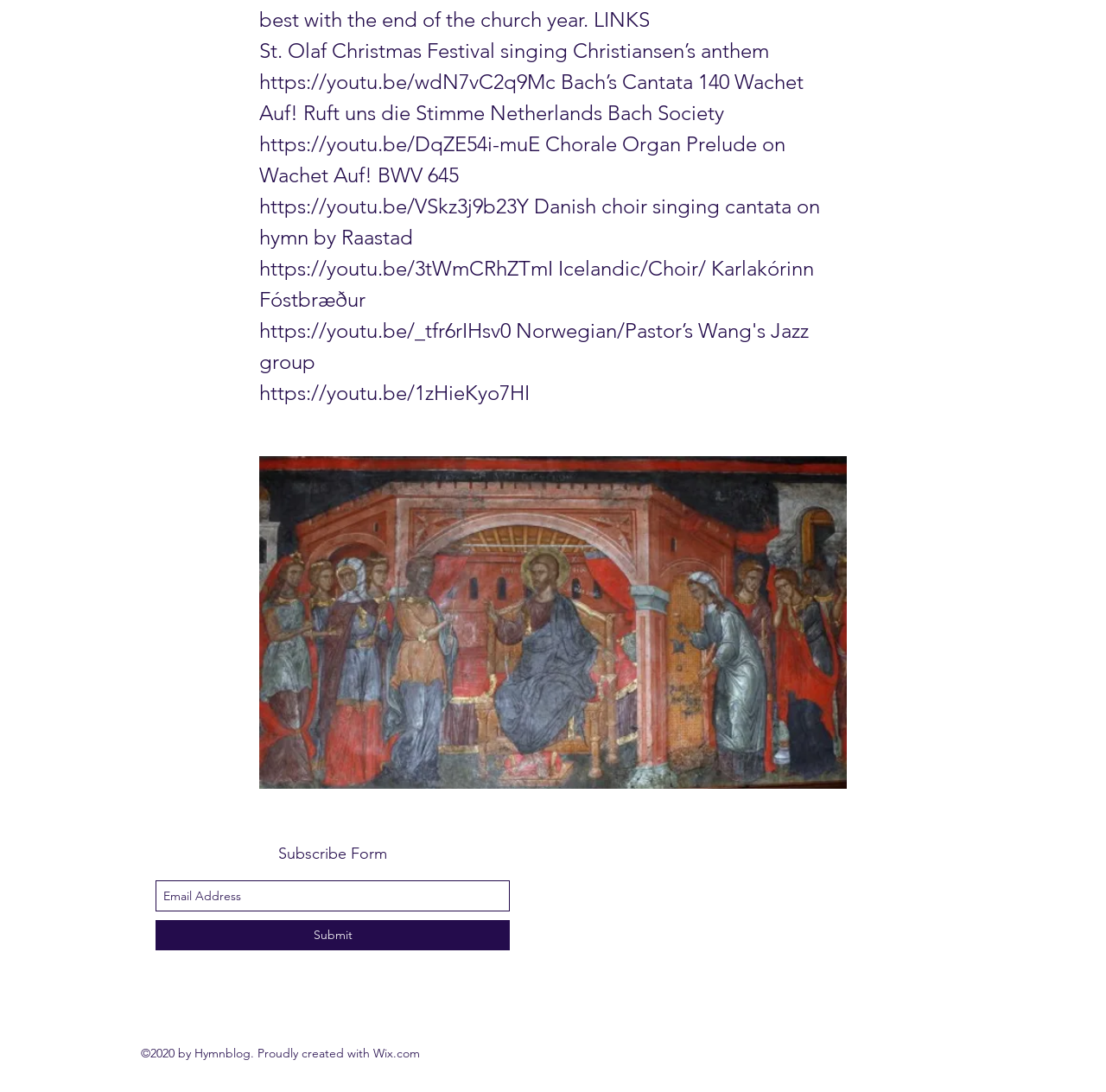How many social media links are present?
Answer the question with as much detail as you can, using the image as a reference.

In the 'Social Bar' region, I can see three links with no text, which are likely social media links. Therefore, there are three social media links present on the webpage.